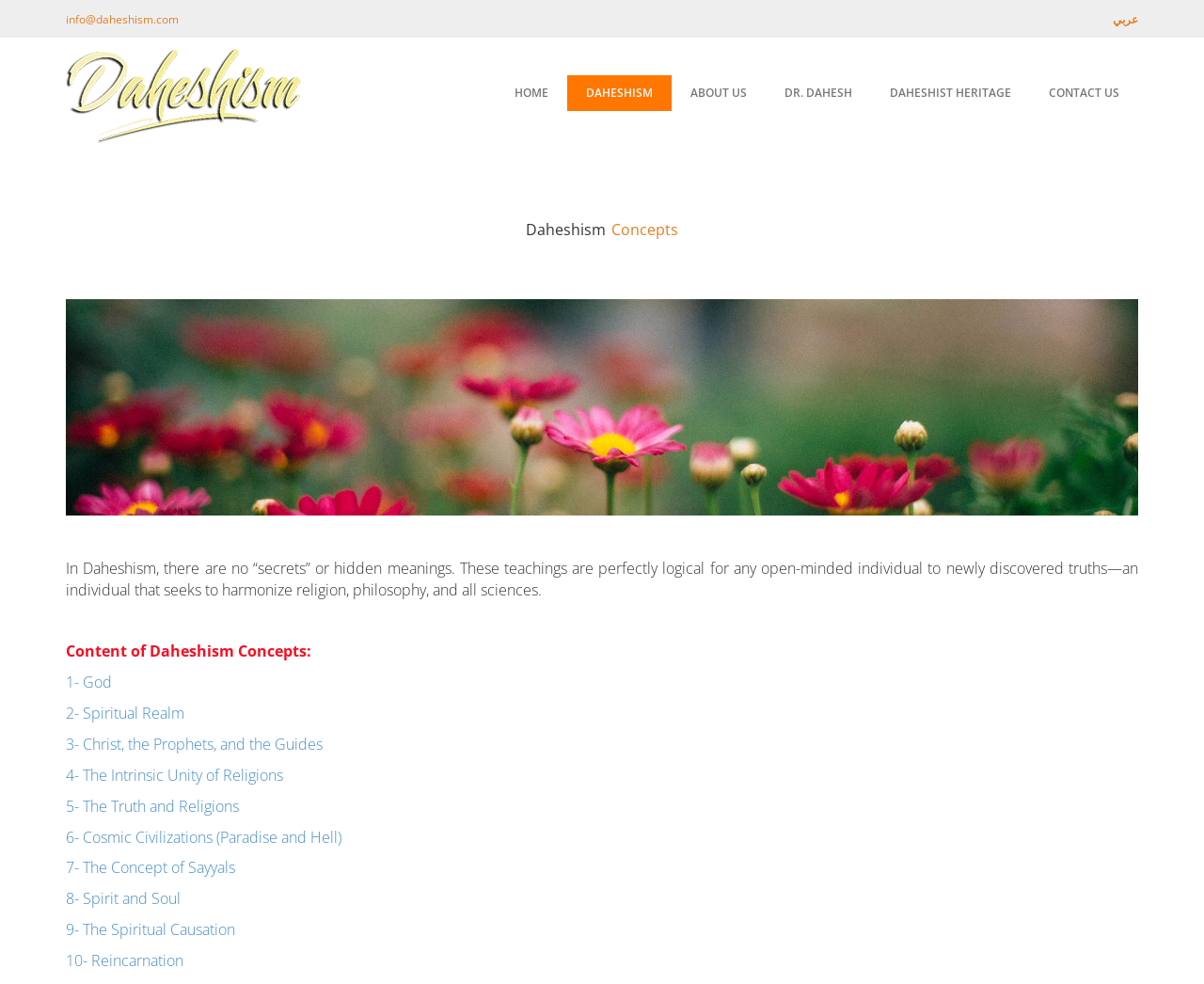Find the bounding box coordinates of the element to click in order to complete the given instruction: "Read about 'Spiritual Realm'."

[0.055, 0.714, 0.153, 0.735]